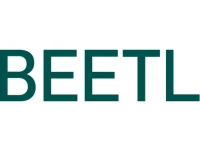Summarize the image with a detailed caption.

The image prominently features the word "BEETL," styled in a bold and modern font. The color scheme is minimalist, utilizing a deep green hue against a white background, which conveys a sense of freshness and simplicity. This branding evokes a contemporary aesthetic, aligning with the ethos of a skincare brand, likely aimed at promoting natural beauty and self-care. The overall design is clean and professional, making it easily recognizable while inviting customers to explore the products offered by BEETL Skincare.